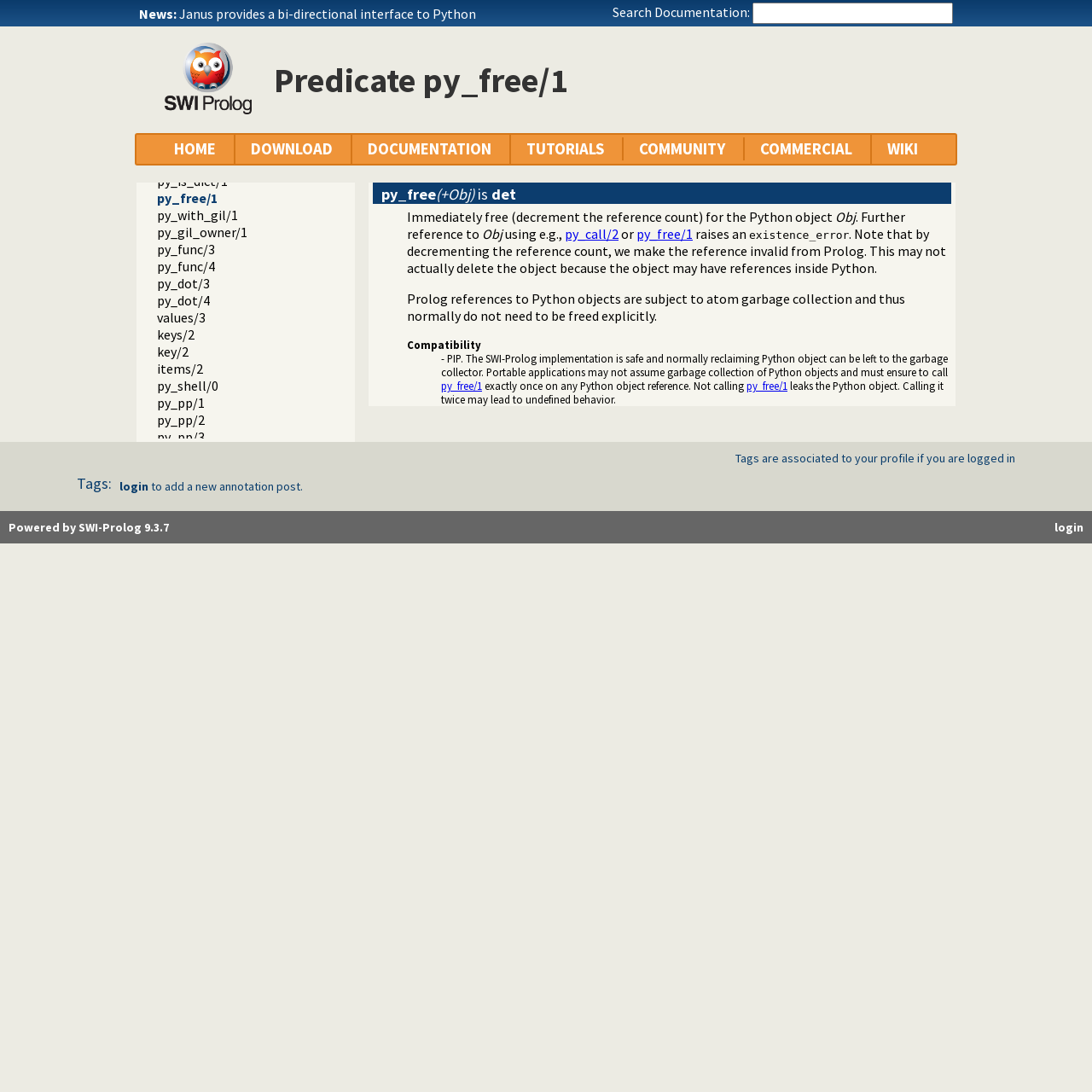What is the logo displayed on the webpage?
Provide an in-depth and detailed explanation in response to the question.

The logo is an image of an owl, which is the logo of SWI-Prolog, a Prolog implementation.